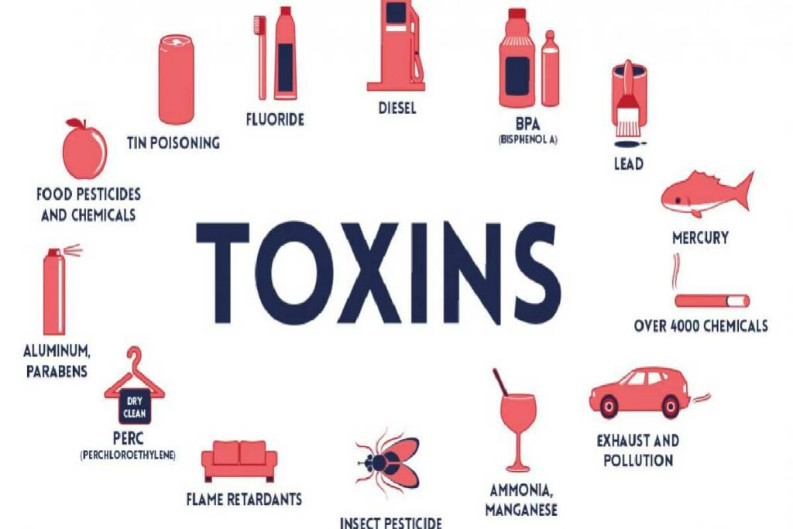Using the image as a reference, answer the following question in as much detail as possible:
What is represented by a fish in the image?

A fish is used to illustrate 'Lead' in the image, which alludes to water contamination and the potential harm it can cause to aquatic life and human health.